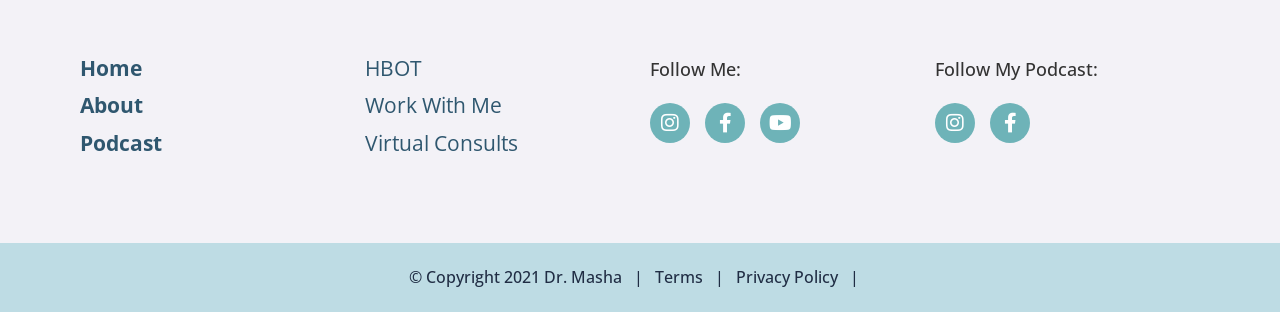Specify the bounding box coordinates of the area that needs to be clicked to achieve the following instruction: "Follow on Instagram".

[0.508, 0.331, 0.539, 0.459]